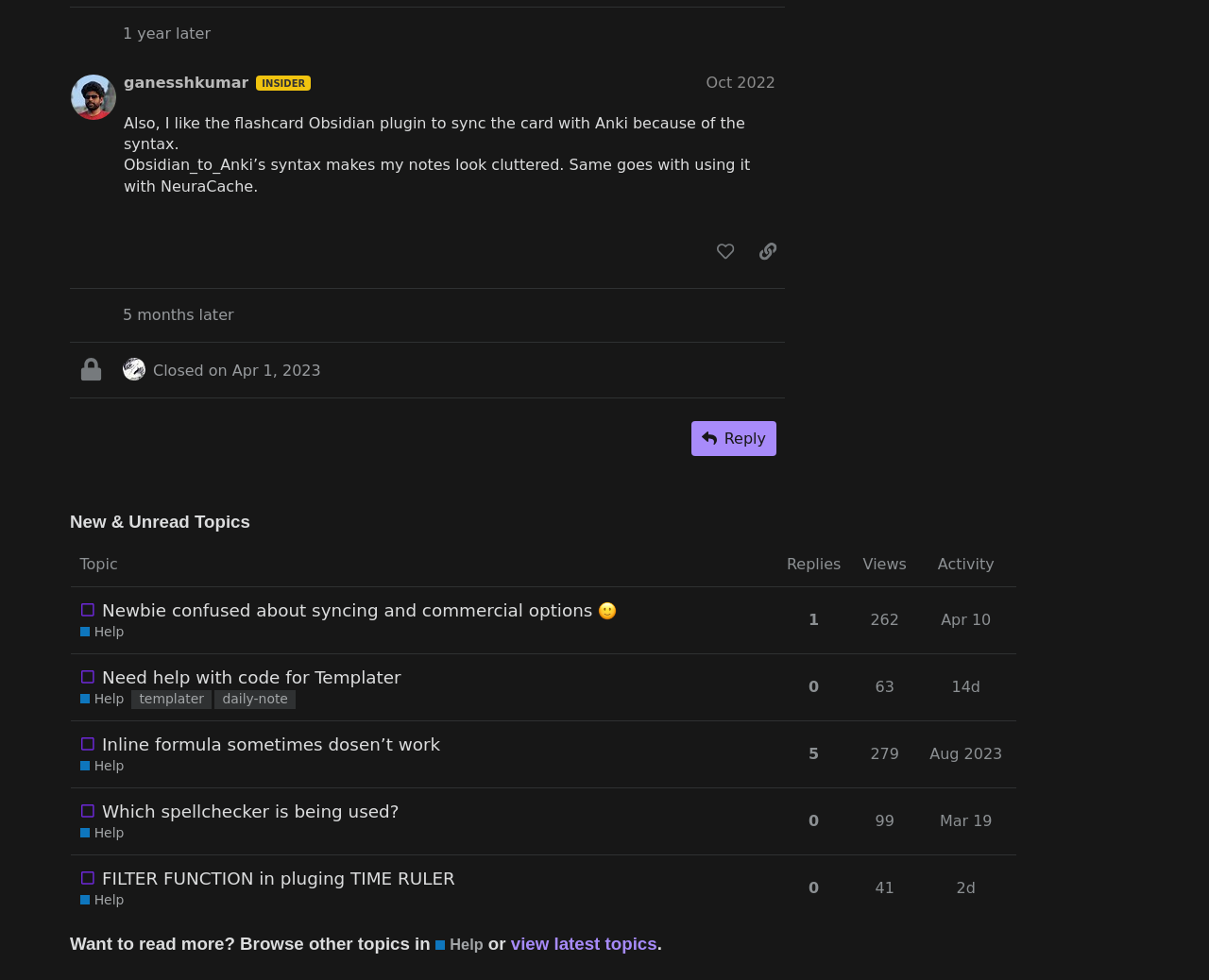Please provide a one-word or phrase answer to the question: 
What is the purpose of the 'Help' link?

Get help from fellow Obsidian users